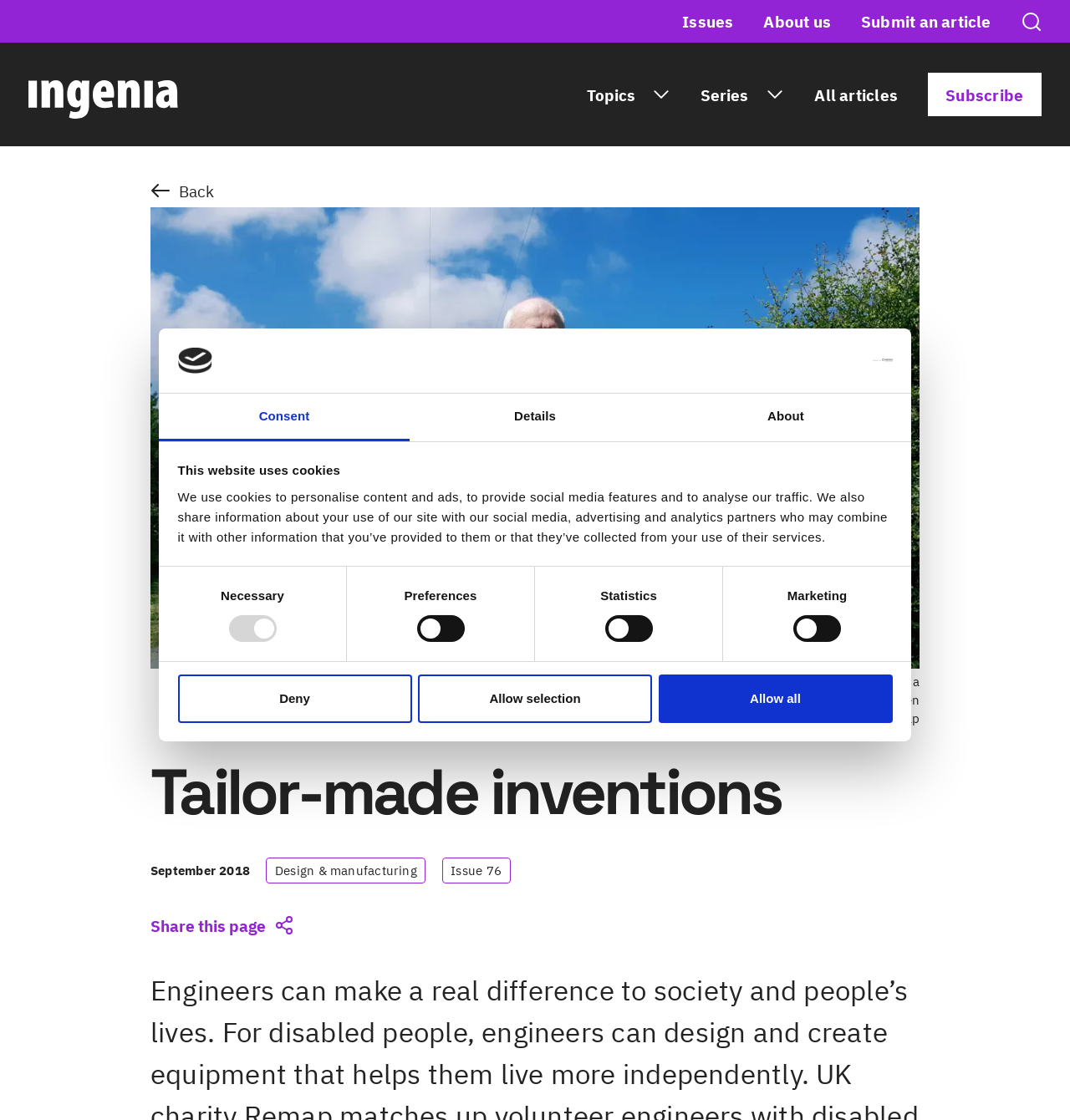Determine the bounding box coordinates for the UI element described. Format the coordinates as (top-left x, top-left y, bottom-right x, bottom-right y) and ensure all values are between 0 and 1. Element description: All articles

[0.761, 0.076, 0.839, 0.093]